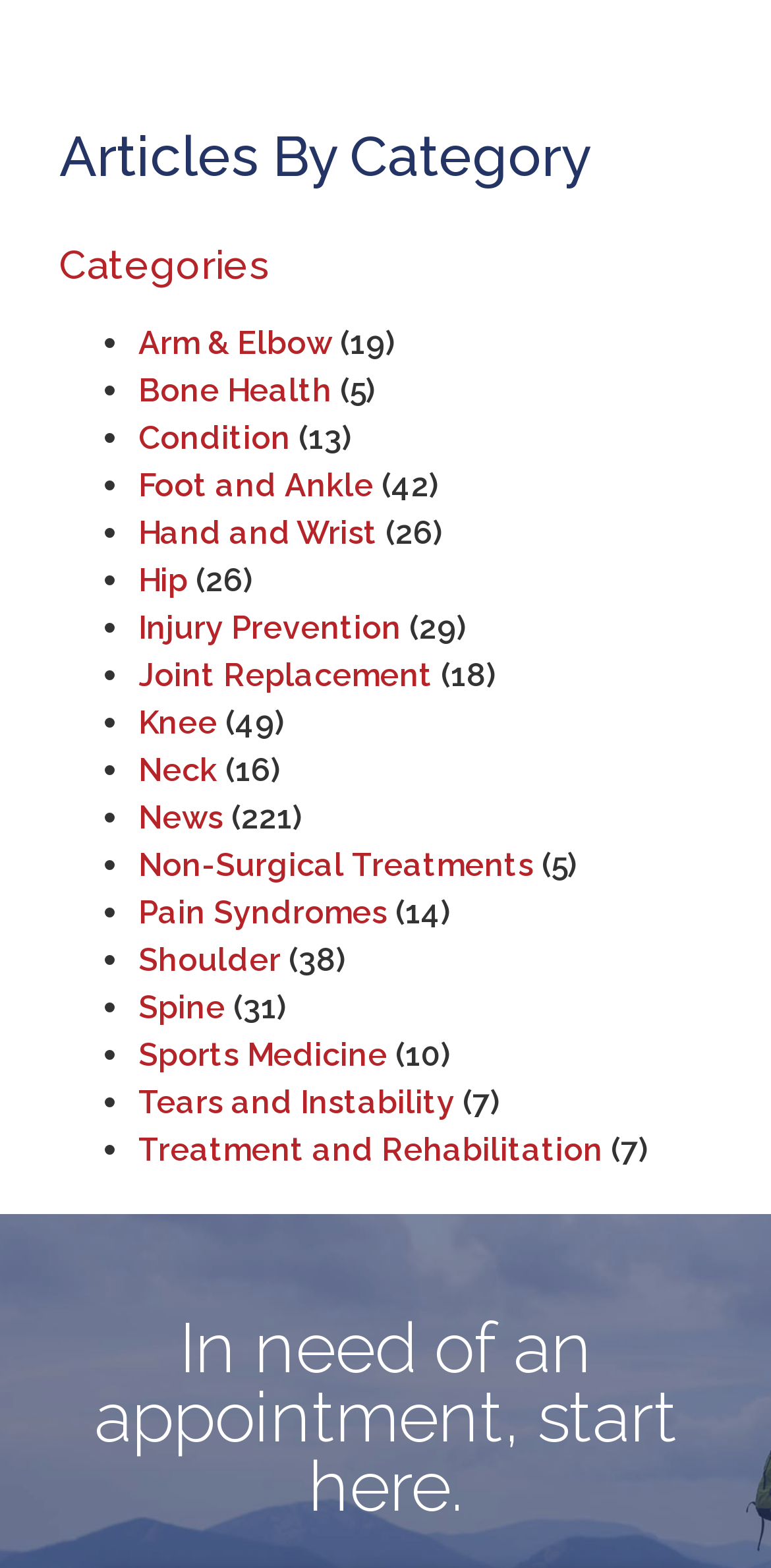Please determine the bounding box coordinates of the clickable area required to carry out the following instruction: "Explore articles under News". The coordinates must be four float numbers between 0 and 1, represented as [left, top, right, bottom].

[0.179, 0.509, 0.29, 0.533]